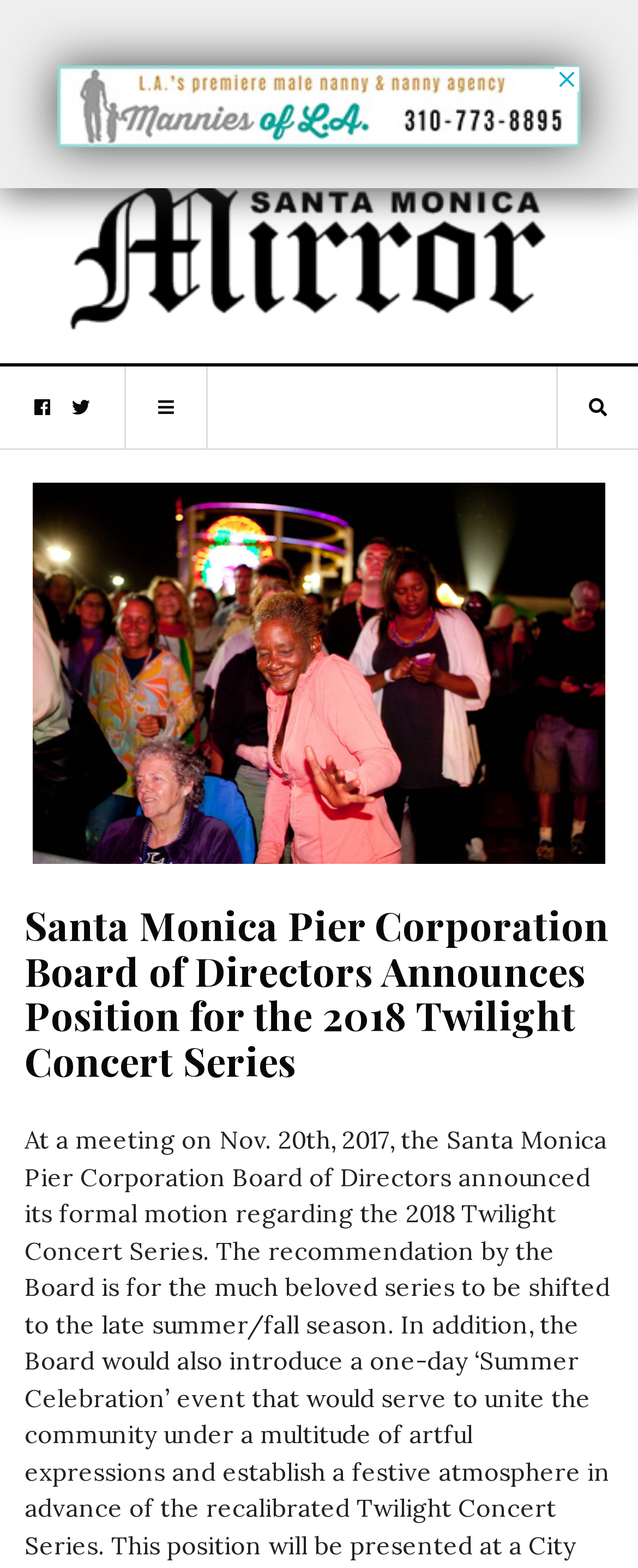Identify the bounding box coordinates for the UI element described as: "alt="SM Mirror"". The coordinates should be provided as four floats between 0 and 1: [left, top, right, bottom].

[0.096, 0.133, 0.865, 0.185]